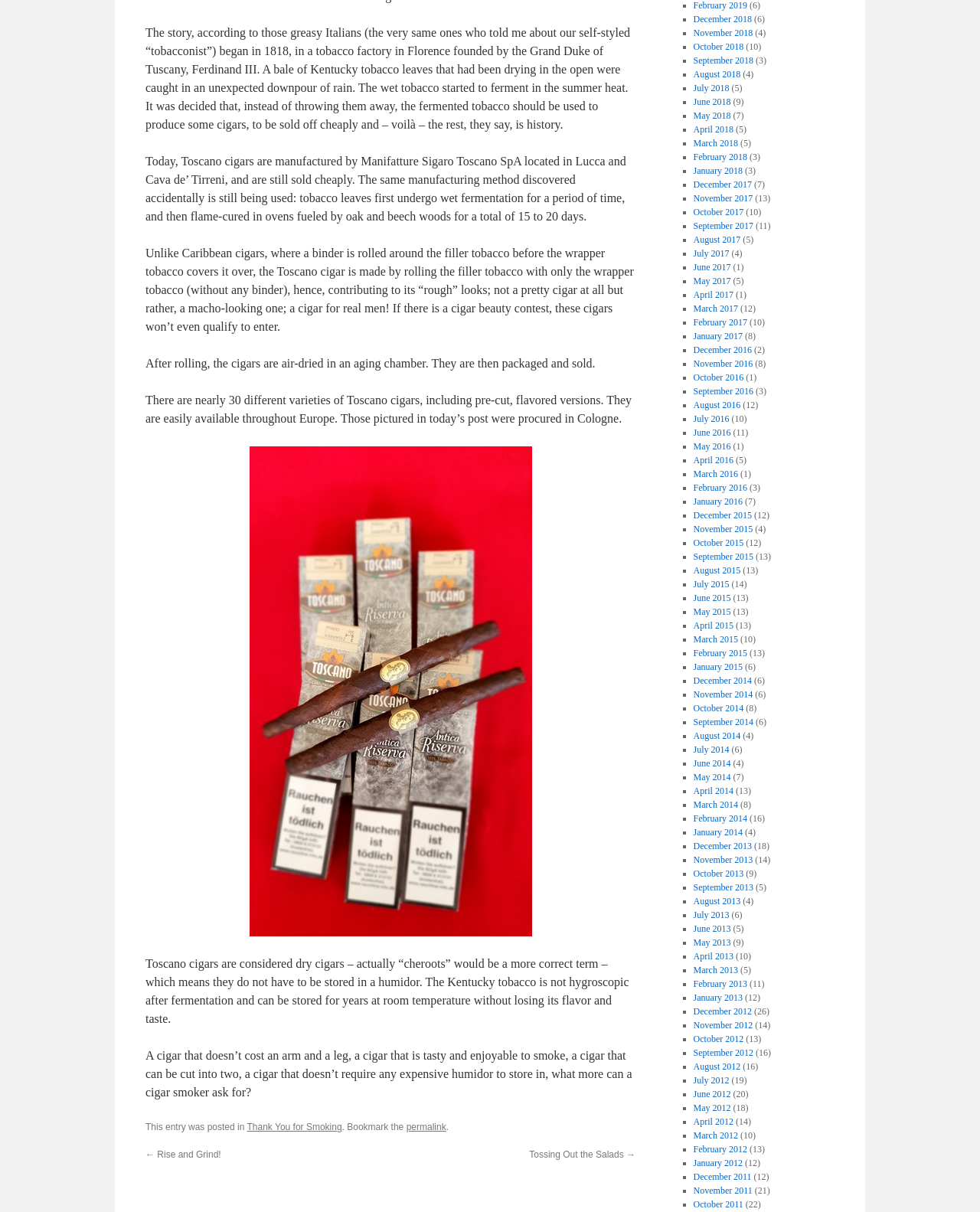Please identify the bounding box coordinates of the element that needs to be clicked to perform the following instruction: "Click the link 'permalink'".

[0.415, 0.926, 0.455, 0.934]